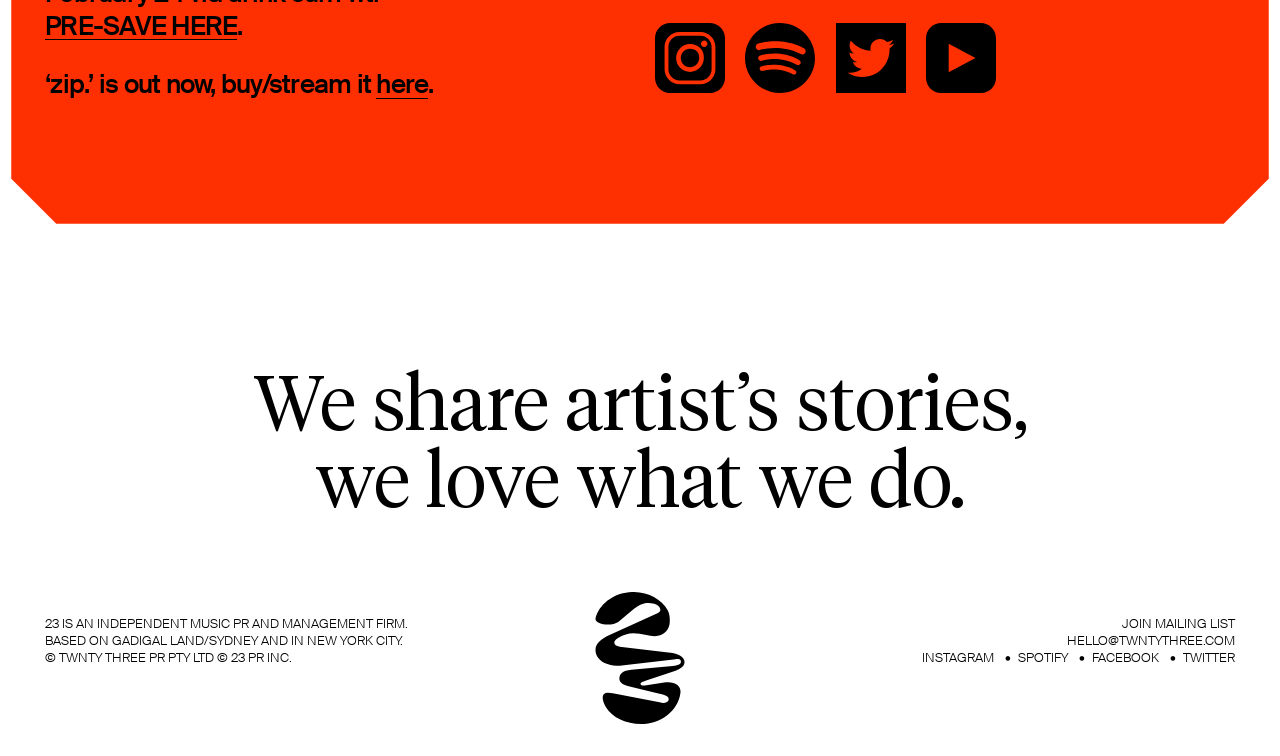Please identify the bounding box coordinates of the element's region that I should click in order to complete the following instruction: "View photos of Boris Johnson". The bounding box coordinates consist of four float numbers between 0 and 1, i.e., [left, top, right, bottom].

None